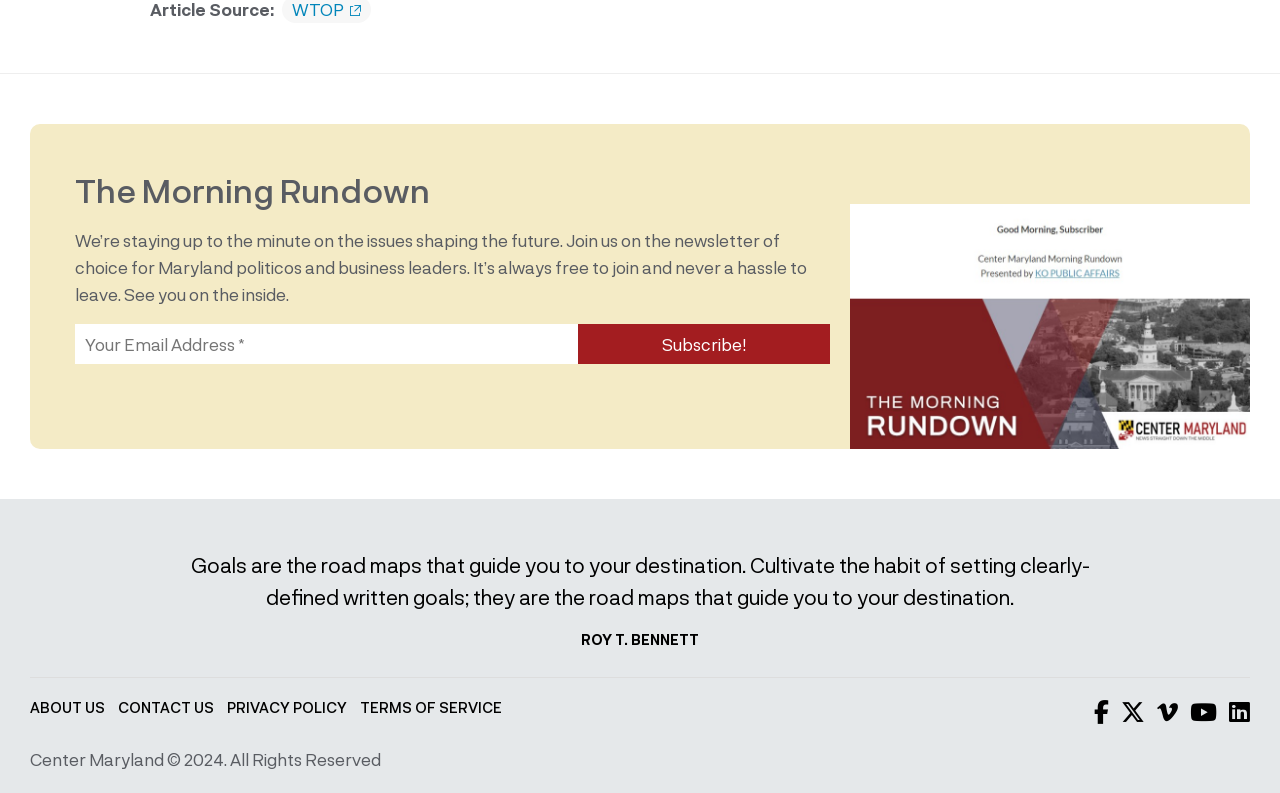By analyzing the image, answer the following question with a detailed response: What is the quote displayed on the webpage?

The webpage displays a quote from ROY T. BENNETT, which states 'Goals are the road maps that guide you to your destination. Cultivate the habit of setting clearly-defined written goals; they are the road maps that guide you to your destination.'